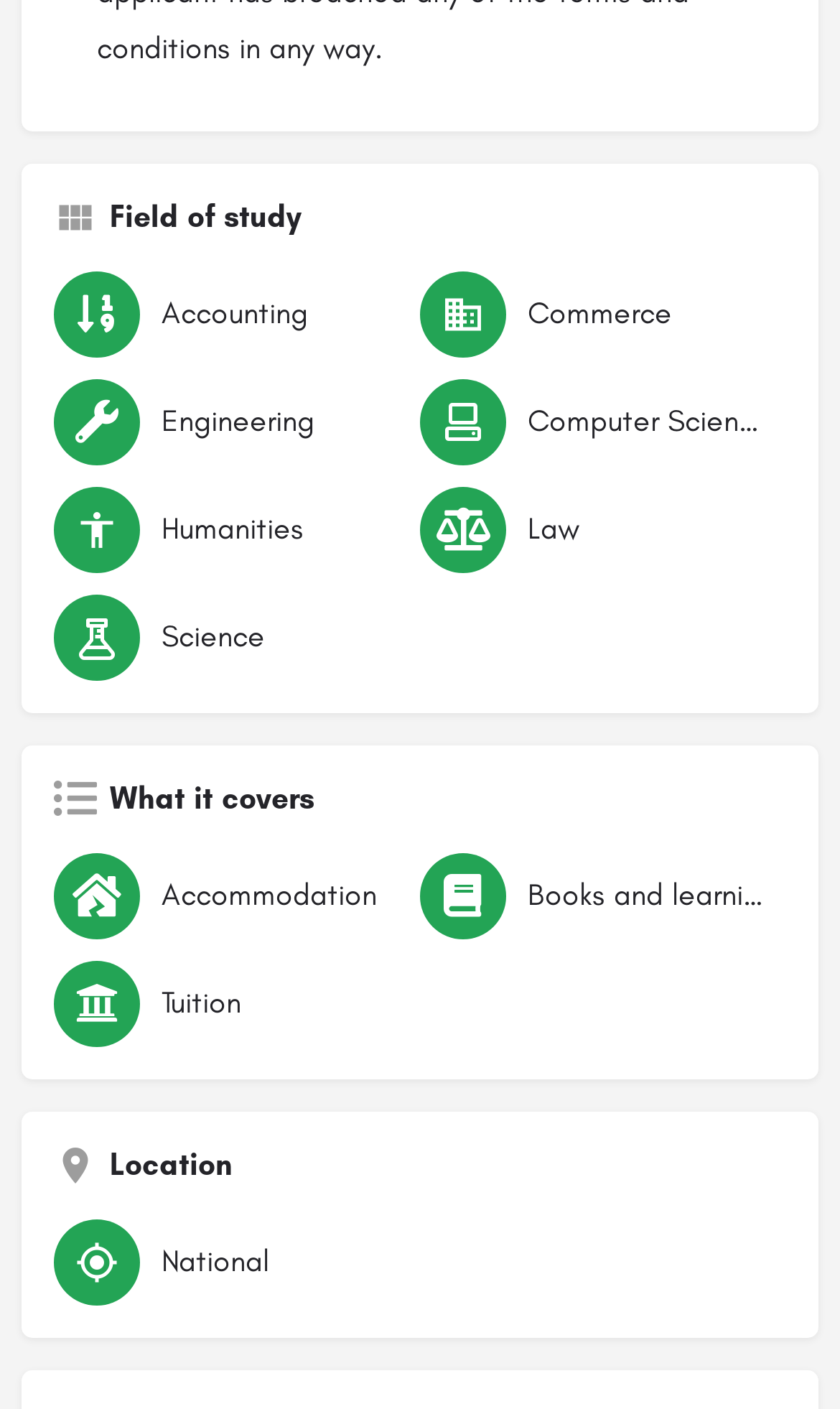Please determine the bounding box coordinates for the element with the description: "Law".

[0.5, 0.346, 0.91, 0.407]